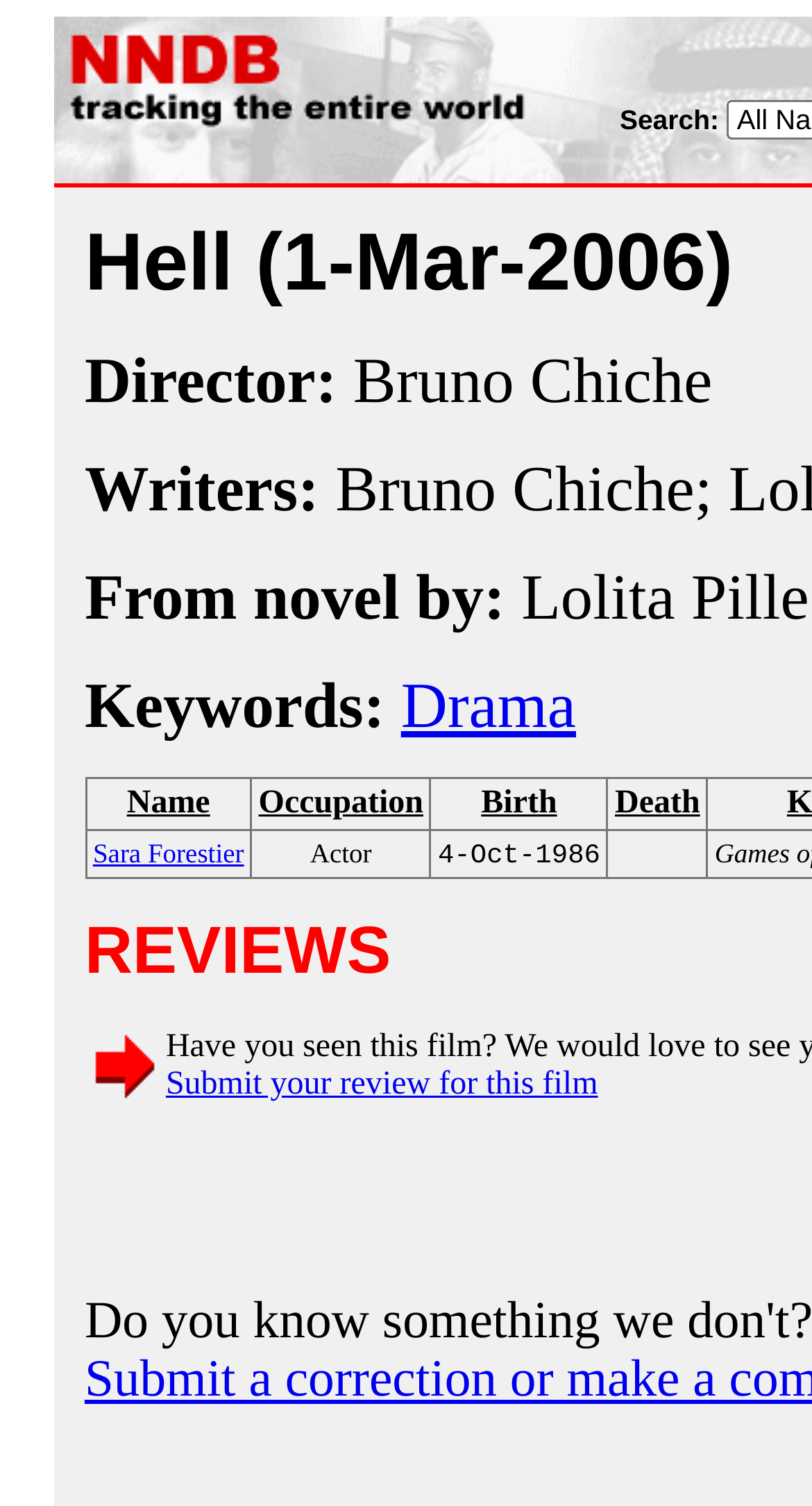Please determine the bounding box coordinates of the area that needs to be clicked to complete this task: 'Click on NNDB'. The coordinates must be four float numbers between 0 and 1, formatted as [left, top, right, bottom].

[0.076, 0.068, 0.743, 0.091]